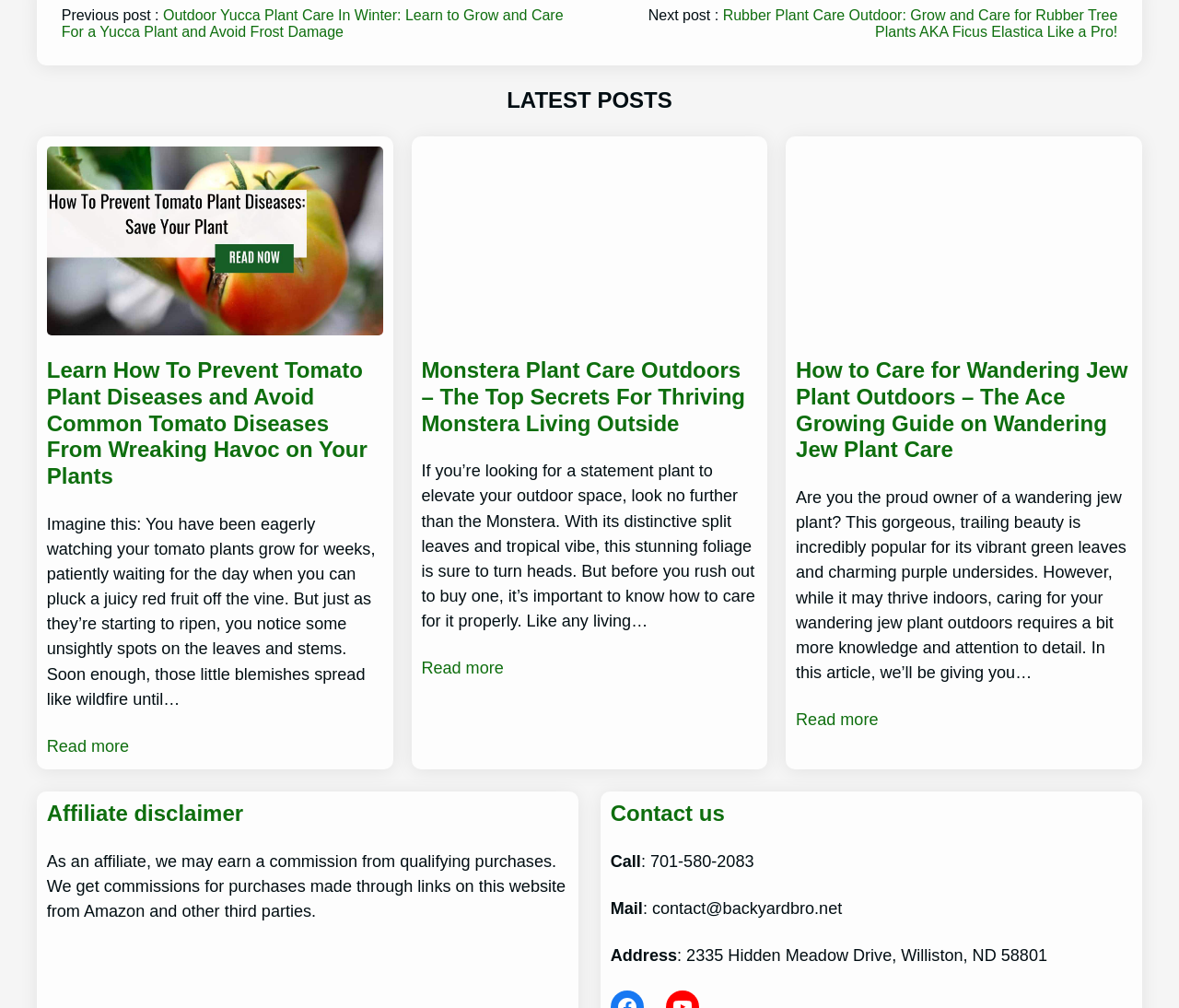How many articles are displayed on the webpage?
From the image, provide a succinct answer in one word or a short phrase.

3